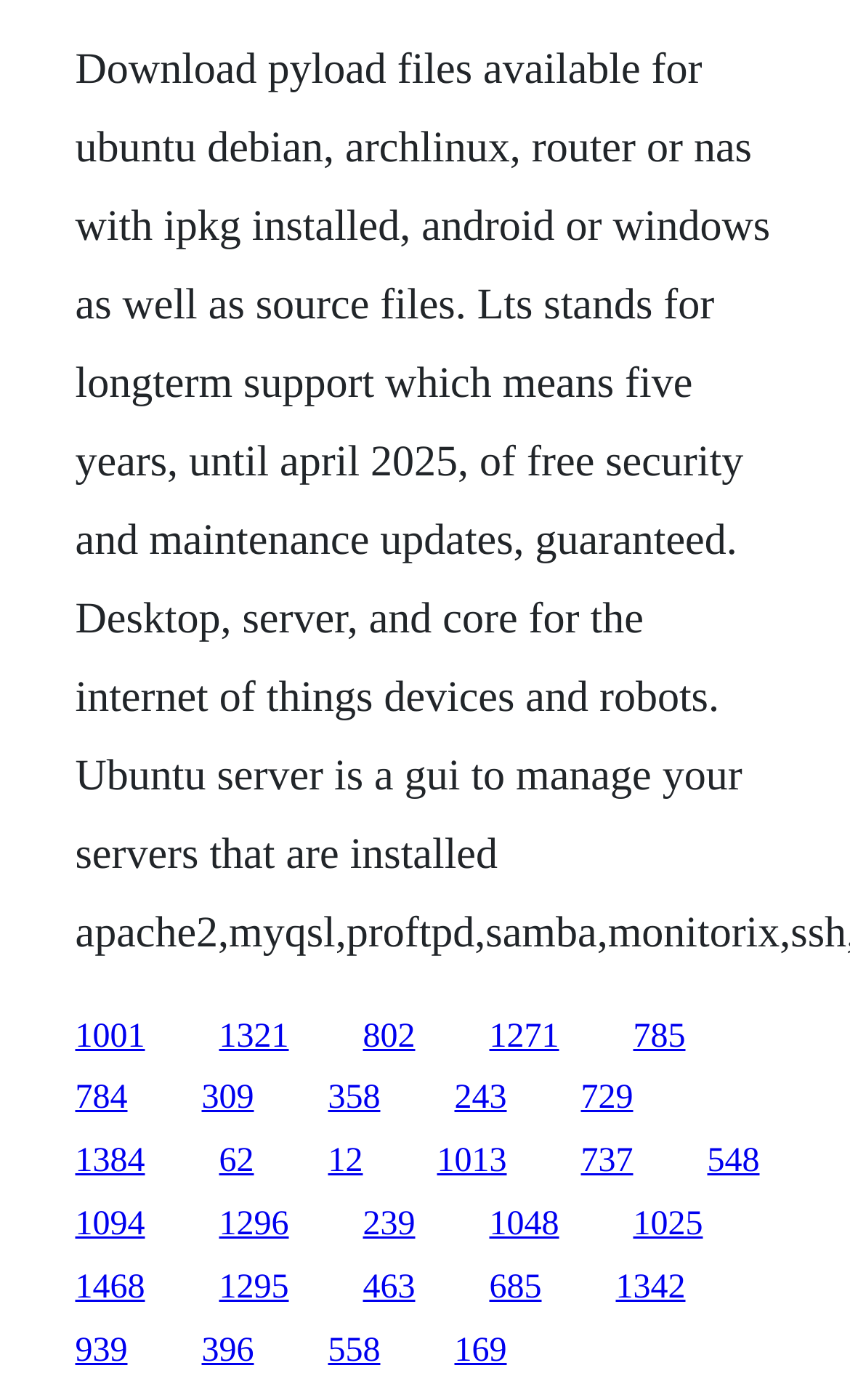Determine the bounding box coordinates of the clickable region to follow the instruction: "access the fifth link".

[0.745, 0.727, 0.806, 0.753]